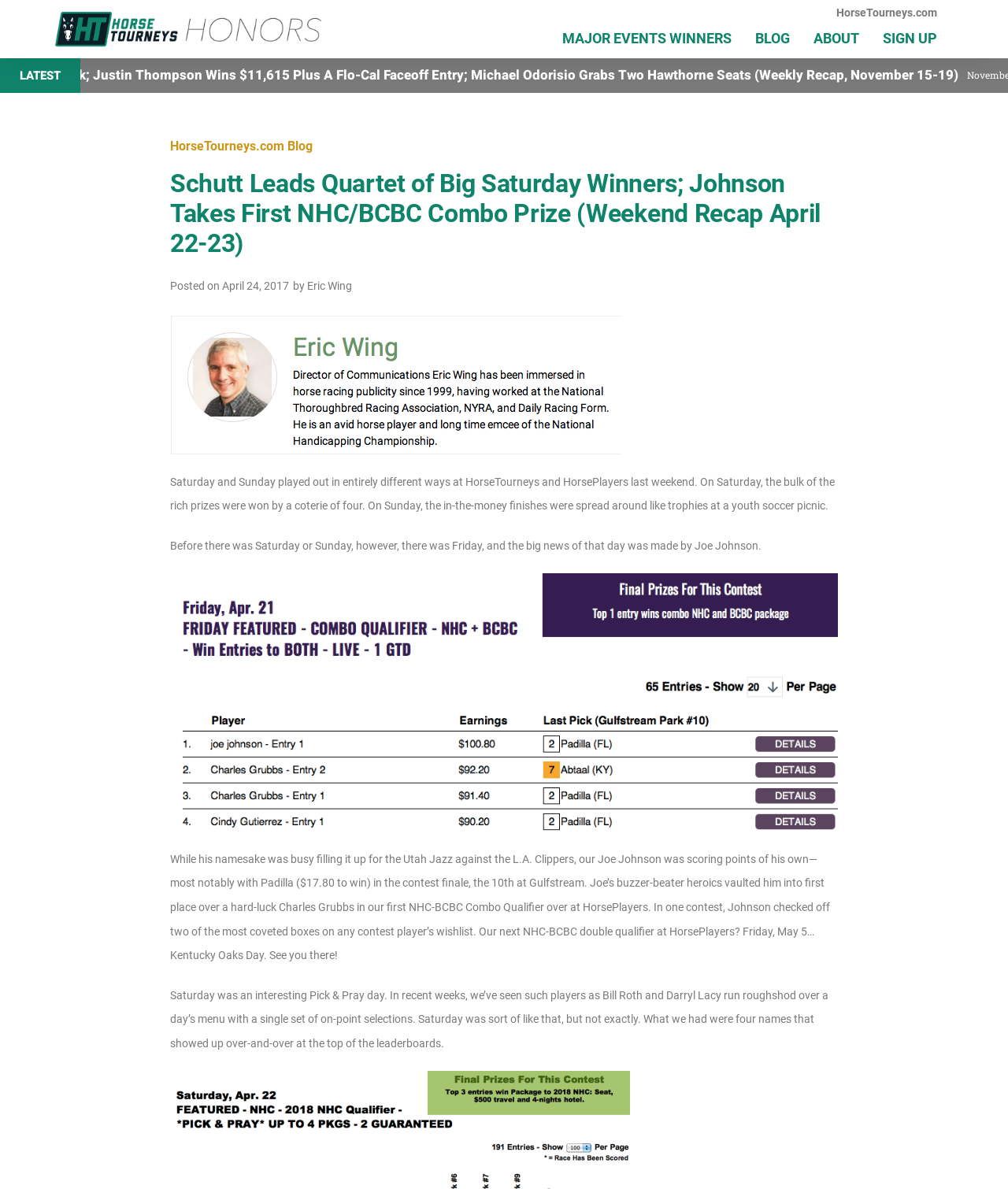Use a single word or phrase to answer the question: What is the name of the website?

HorseTourneys.com